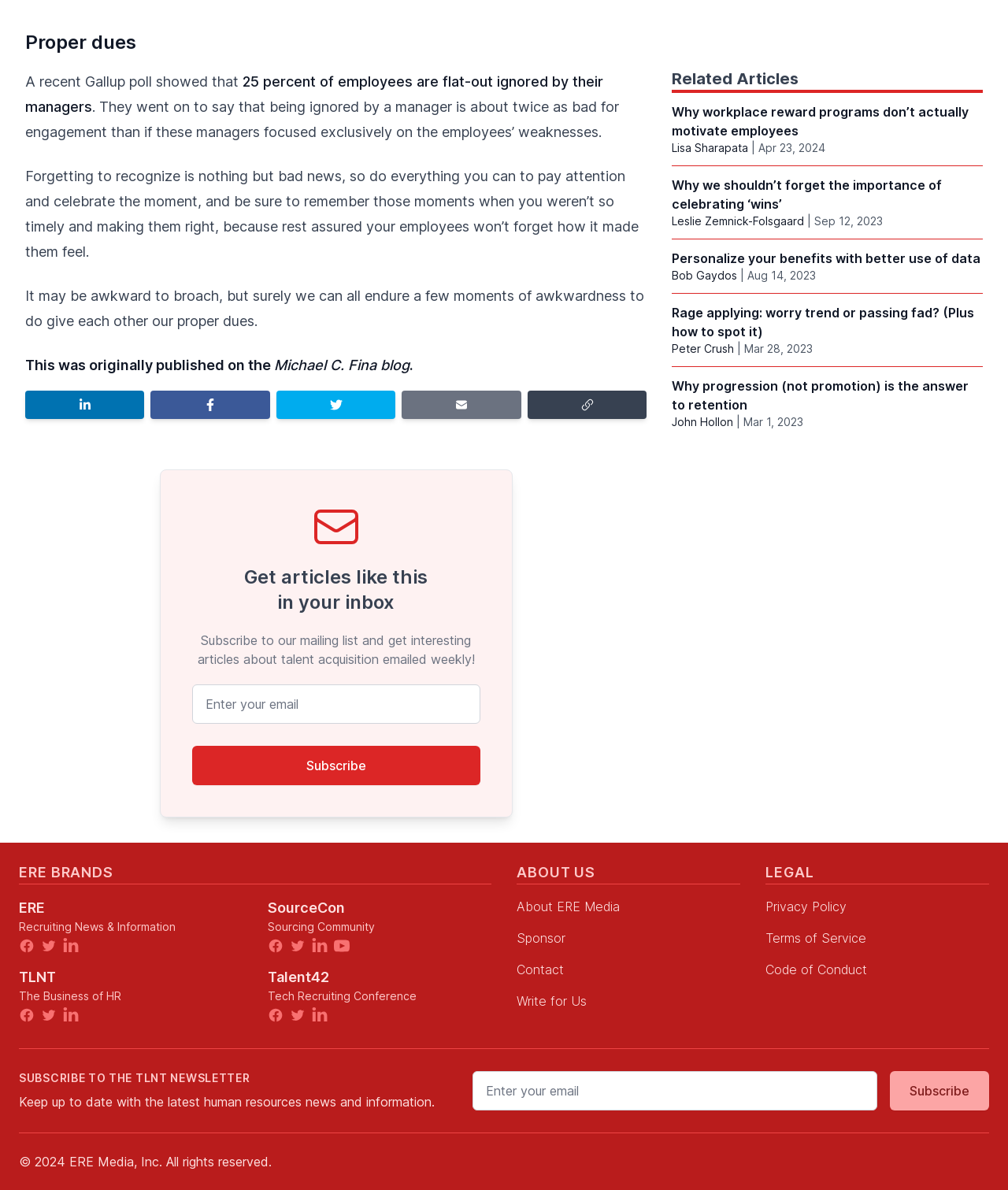Identify the bounding box of the HTML element described here: "Lisa Sharapata". Provide the coordinates as four float numbers between 0 and 1: [left, top, right, bottom].

[0.667, 0.119, 0.742, 0.13]